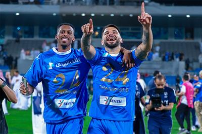How many players are celebrating?
Examine the webpage screenshot and provide an in-depth answer to the question.

The caption describes the image as capturing a jubilant moment on the football field, showcasing two players from Al Hilal celebrating a significant victory, implying that there are two players engaged in the celebration.